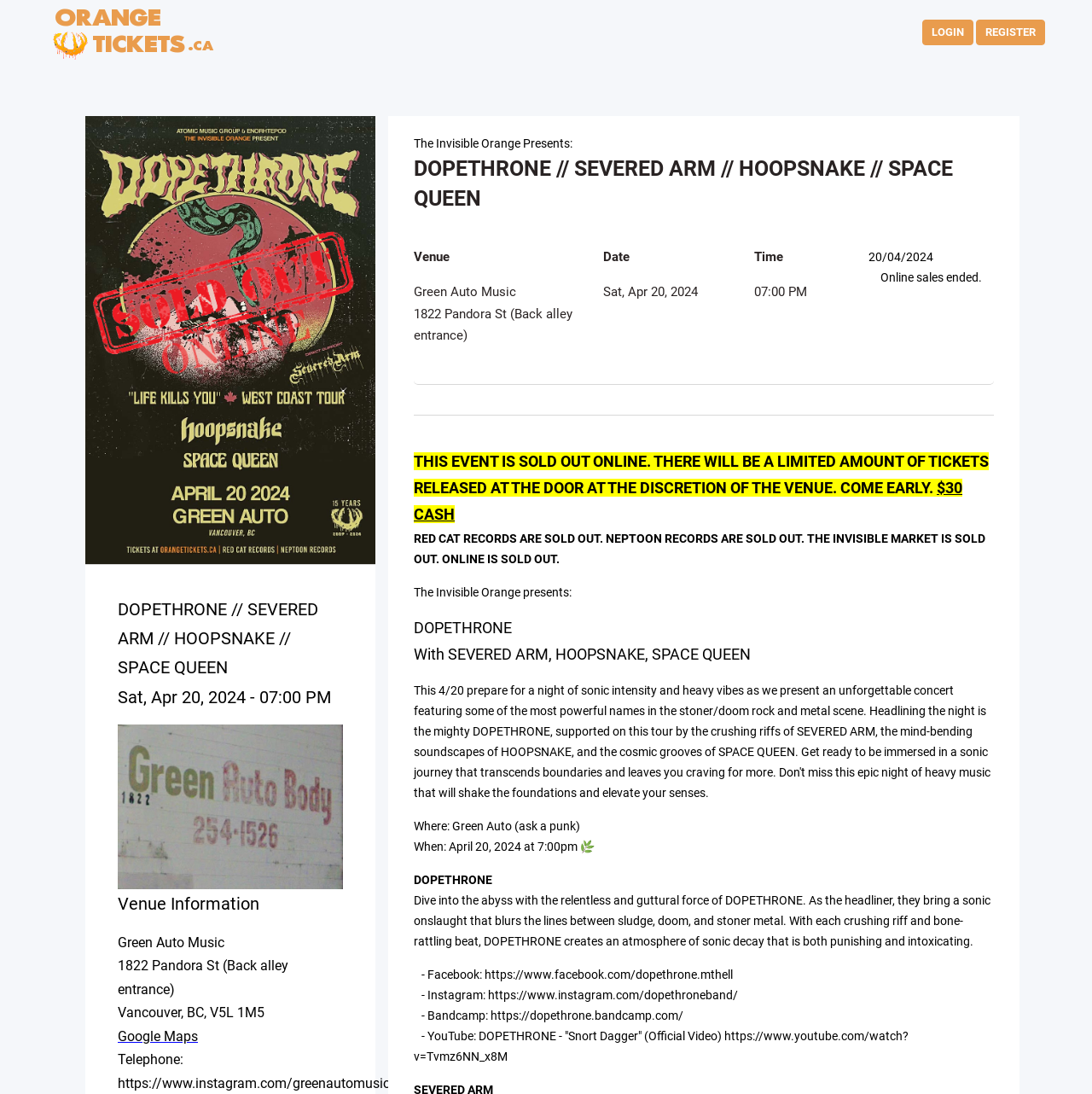Refer to the image and offer a detailed explanation in response to the question: What is the address of the venue?

I found the address of the venue by looking at the StaticText element with the text '1822 Pandora St (Back alley entrance)' which is located near the top of the webpage. This text is part of a larger block of text that discusses the venue information.